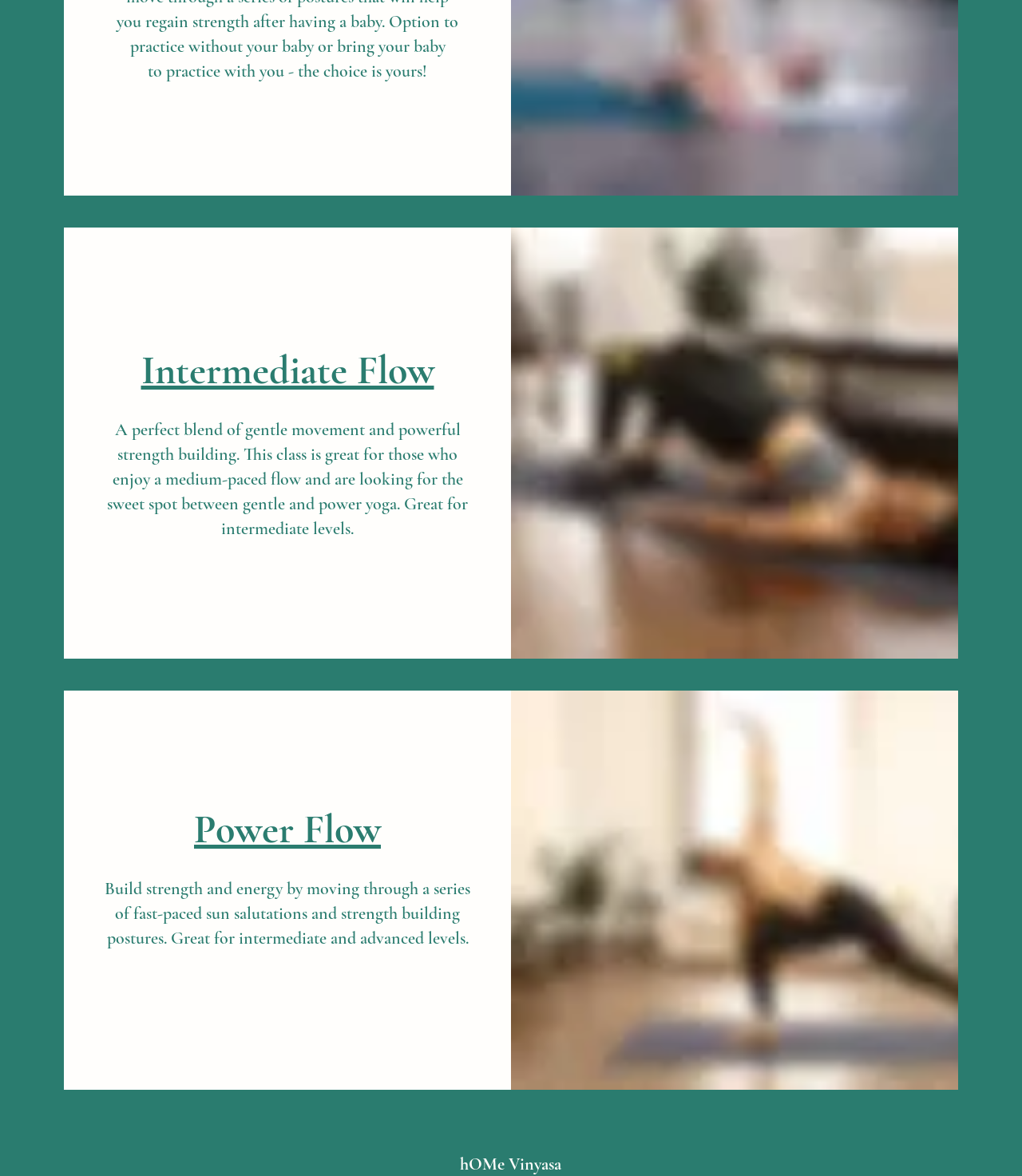From the element description: "Power Flow", extract the bounding box coordinates of the UI element. The coordinates should be expressed as four float numbers between 0 and 1, in the order [left, top, right, bottom].

[0.19, 0.685, 0.373, 0.726]